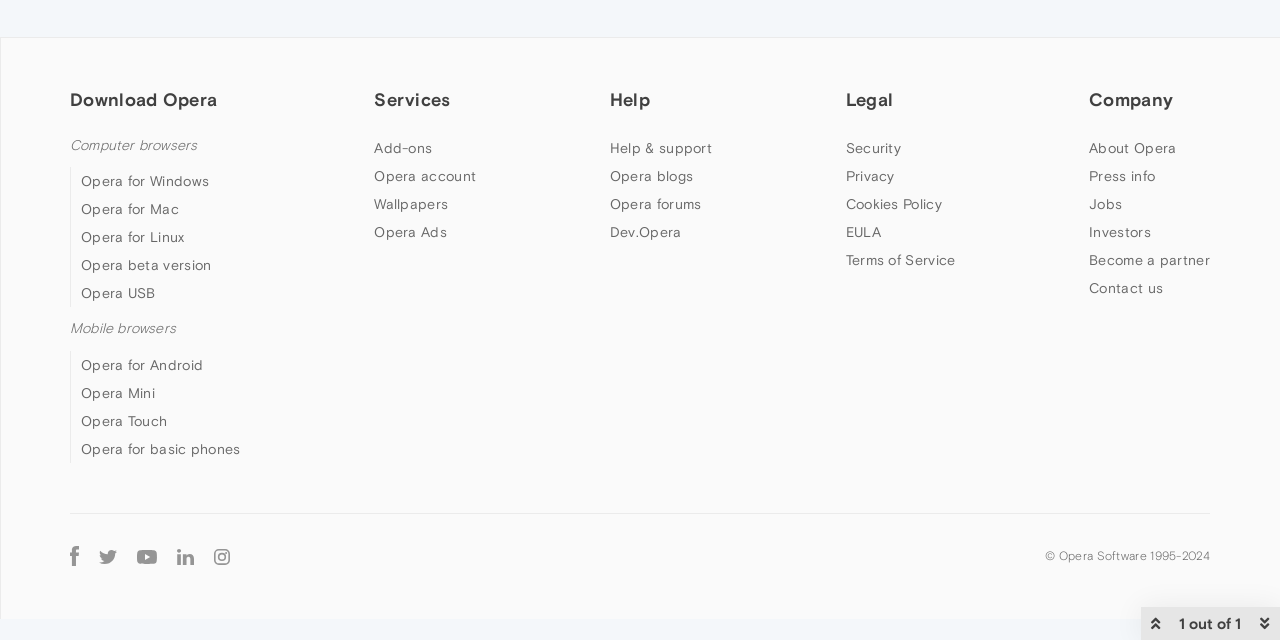Find the bounding box coordinates for the HTML element specified by: "Privacy".

[0.661, 0.262, 0.699, 0.287]